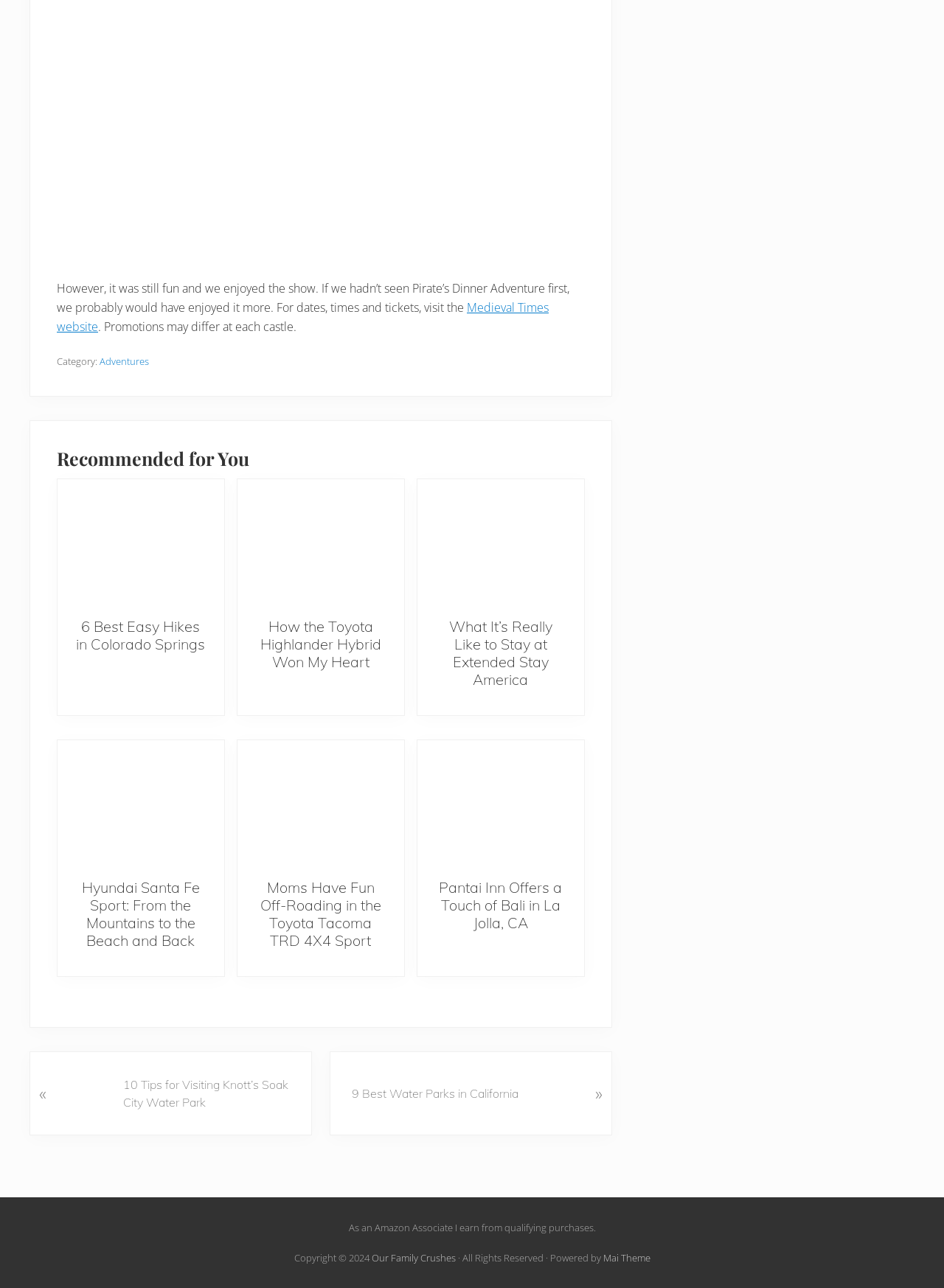Specify the bounding box coordinates of the area to click in order to follow the given instruction: "Search for something."

None